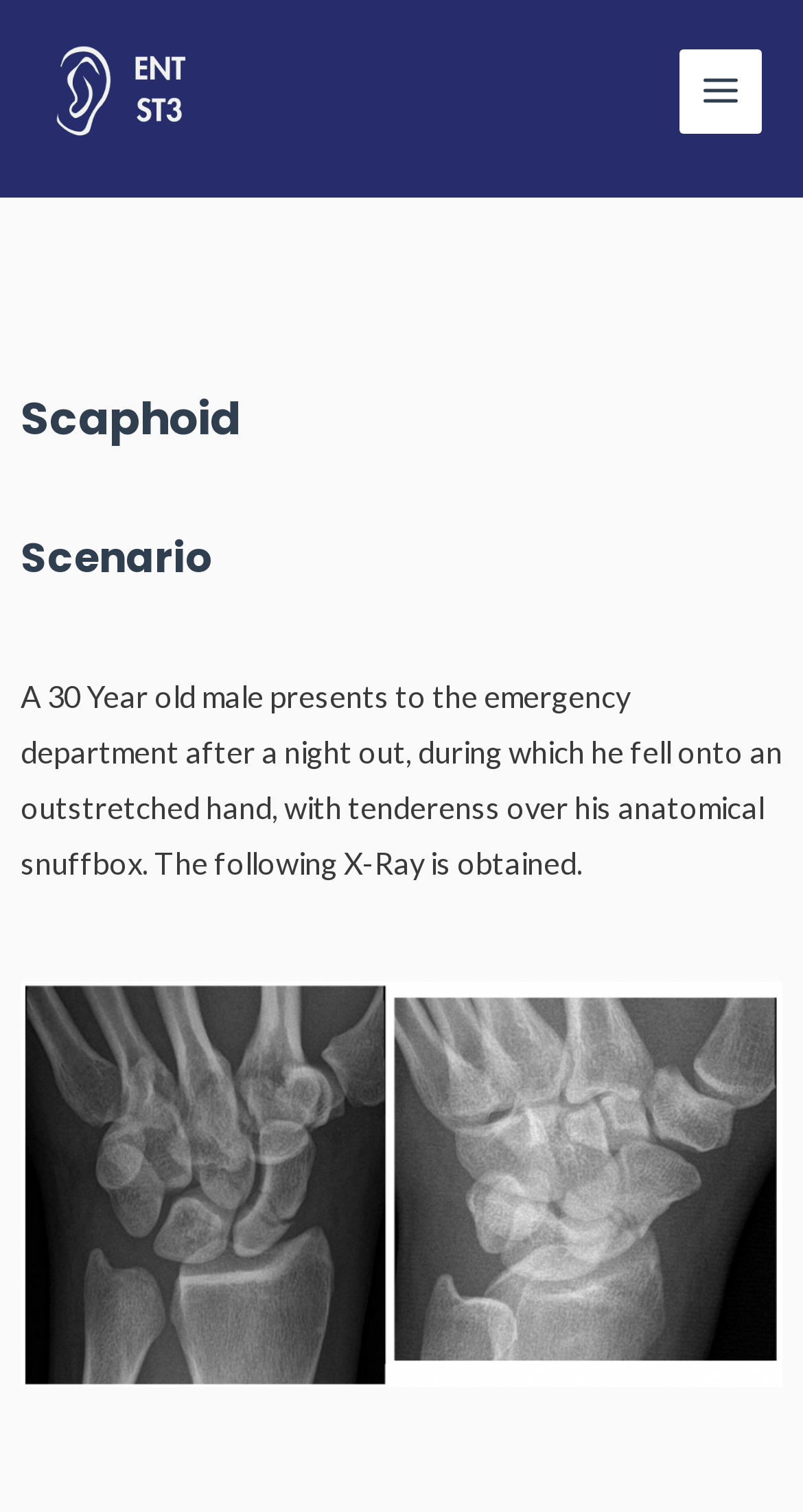Answer the following in one word or a short phrase: 
How many headings are present on the webpage?

2